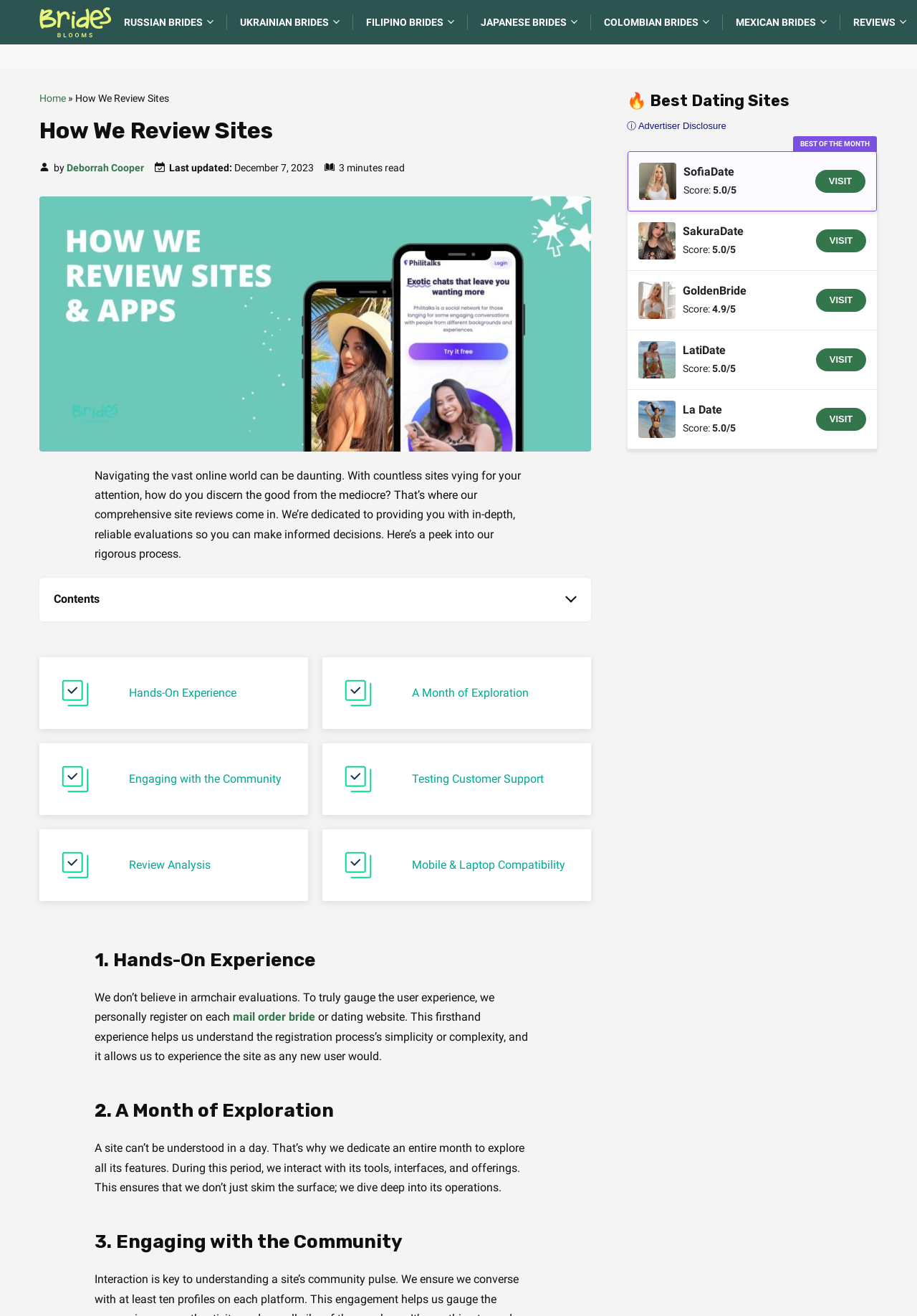Who is the author of the article?
Please answer the question with a detailed and comprehensive explanation.

I found the author's name by looking for a link with a person's name, and it's 'Deborrah Cooper'.